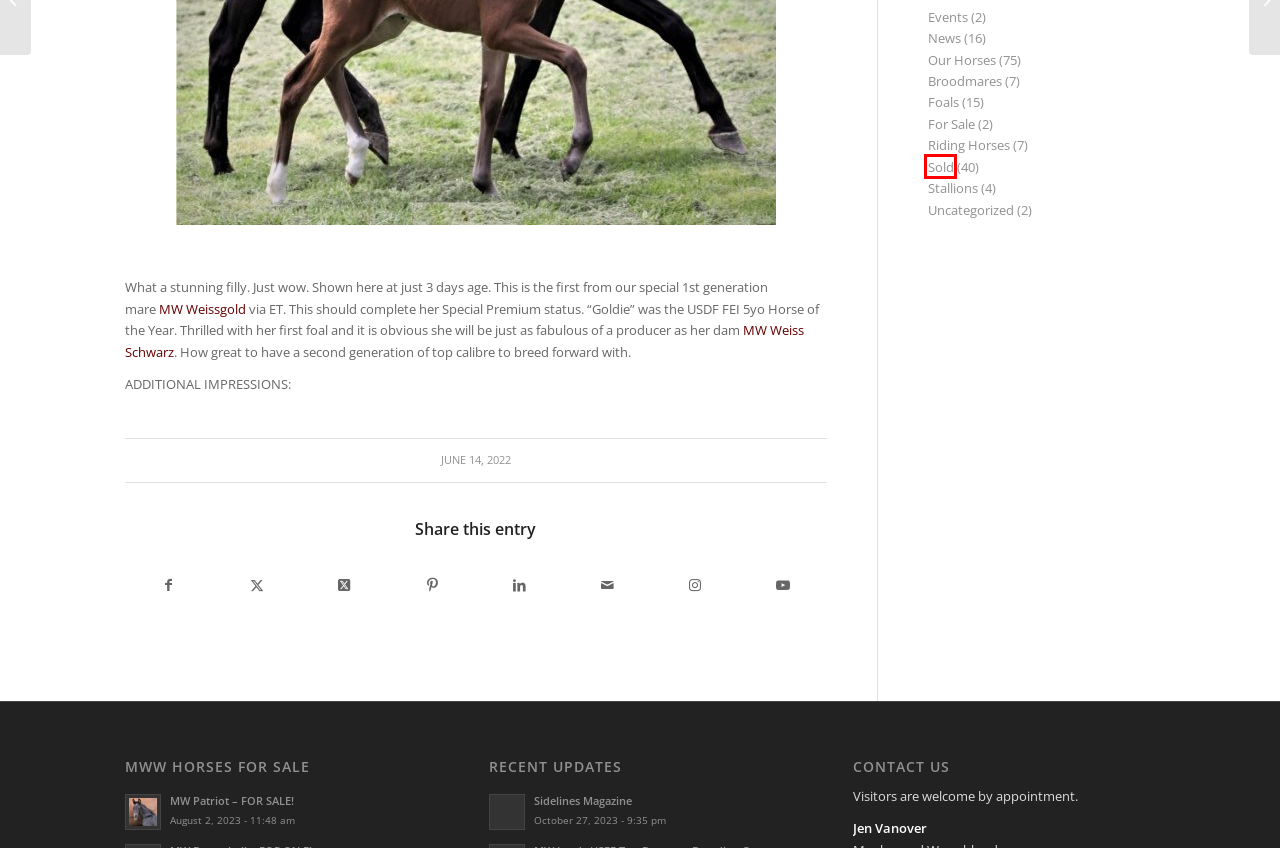Look at the screenshot of a webpage that includes a red bounding box around a UI element. Select the most appropriate webpage description that matches the page seen after clicking the highlighted element. Here are the candidates:
A. Sold – Maplewood Warmbloods
B. MW Electra – Maplewood Warmbloods
C. Sidelines Magazine – Maplewood Warmbloods
D. MW Patriot – FOR SALE! – Maplewood Warmbloods
E. Stallions – Maplewood Warmbloods
F. For Sale – Maplewood Warmbloods
G. MW Sp.Pr. Weissgold – SOLD! – Maplewood Warmbloods
H. MW El.Sp.Pr. Weiss Schwarz – Maplewood Warmbloods

A